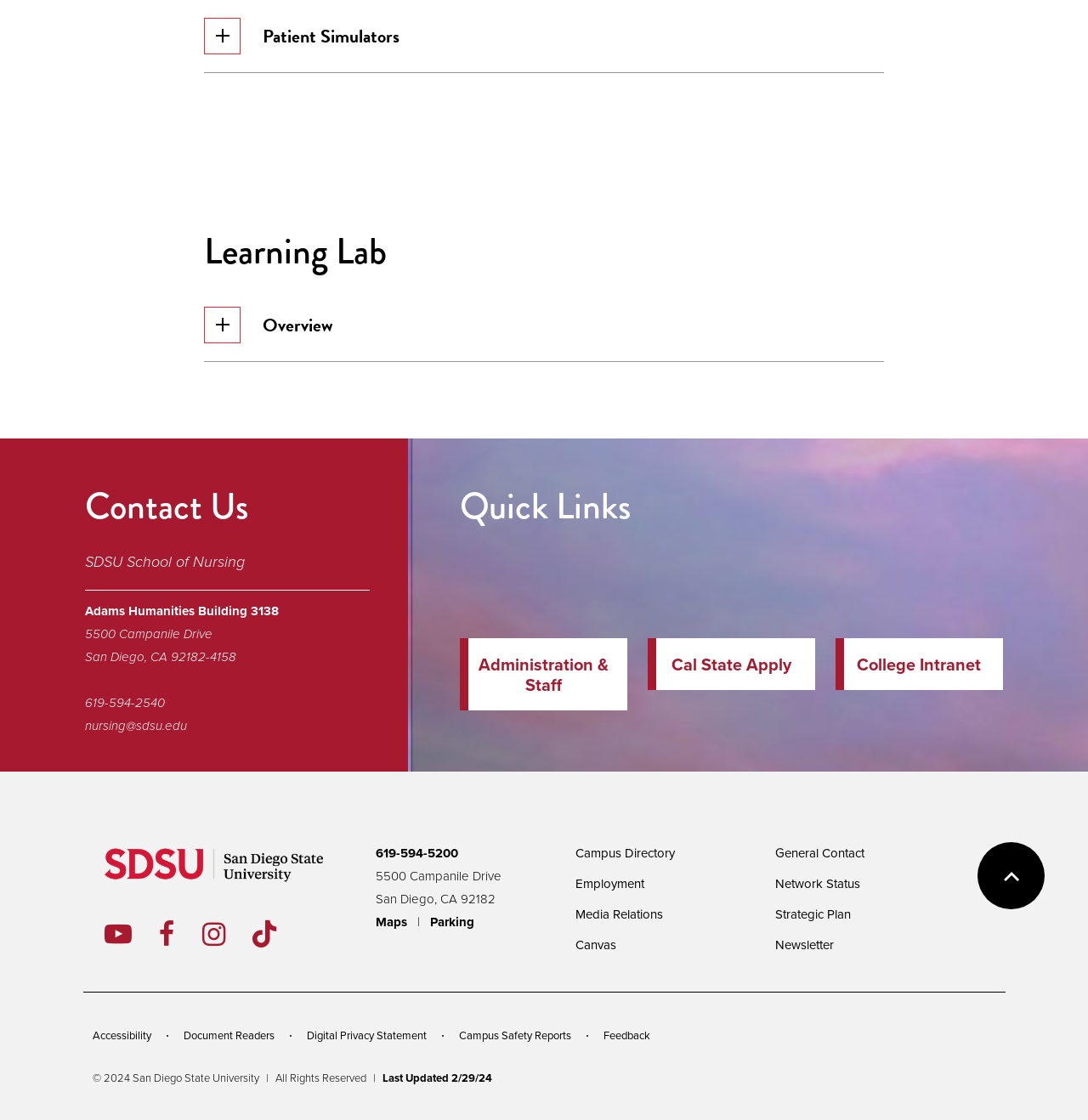Locate the bounding box coordinates of the area where you should click to accomplish the instruction: "Visit the 'Administration & Staff' page".

[0.422, 0.57, 0.576, 0.634]